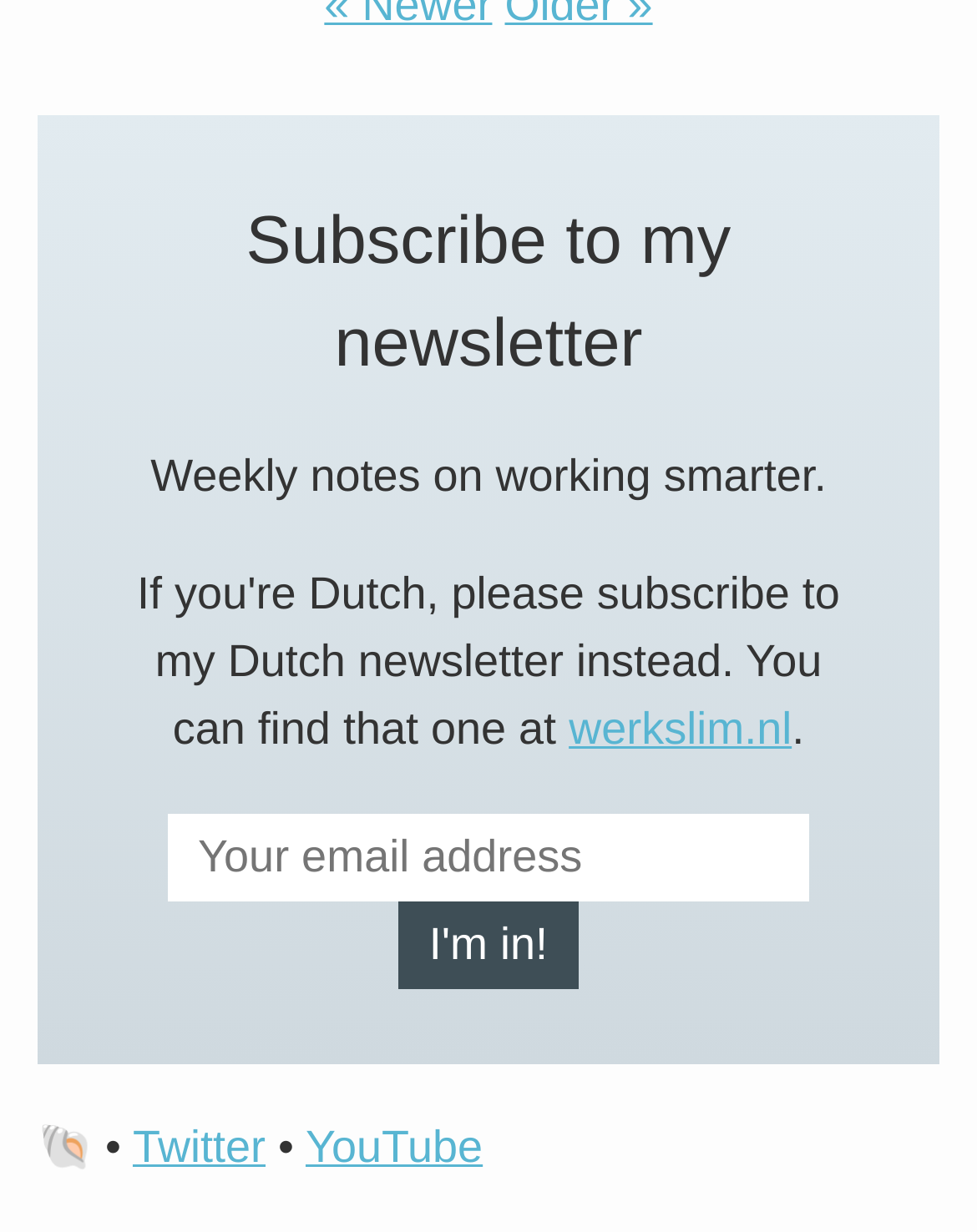Bounding box coordinates are to be given in the format (top-left x, top-left y, bottom-right x, bottom-right y). All values must be floating point numbers between 0 and 1. Provide the bounding box coordinate for the UI element described as: I'm in!

[0.408, 0.732, 0.592, 0.804]